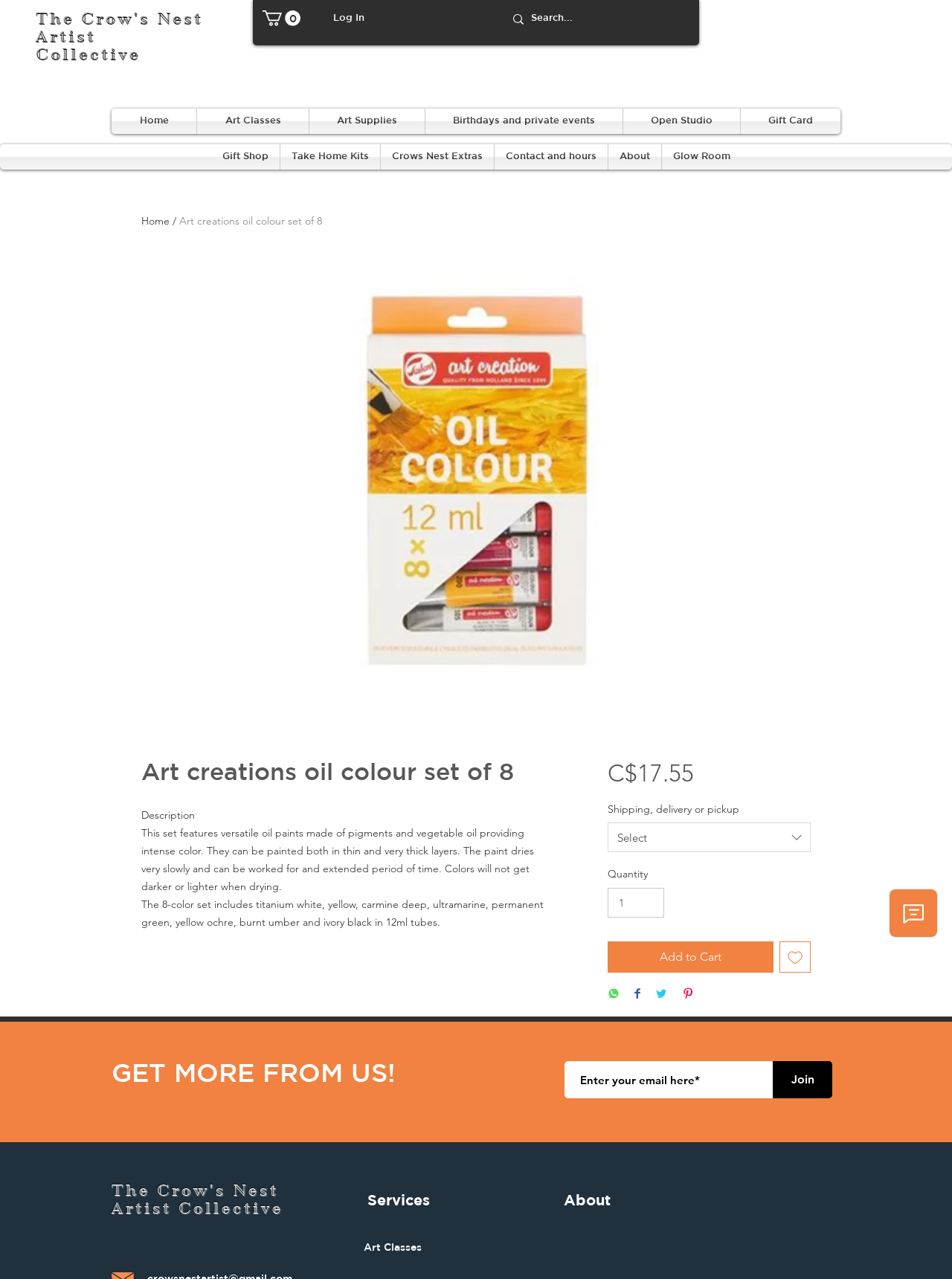Pinpoint the bounding box coordinates of the clickable element to carry out the following instruction: "Search for products."

[0.558, 0.002, 0.702, 0.028]